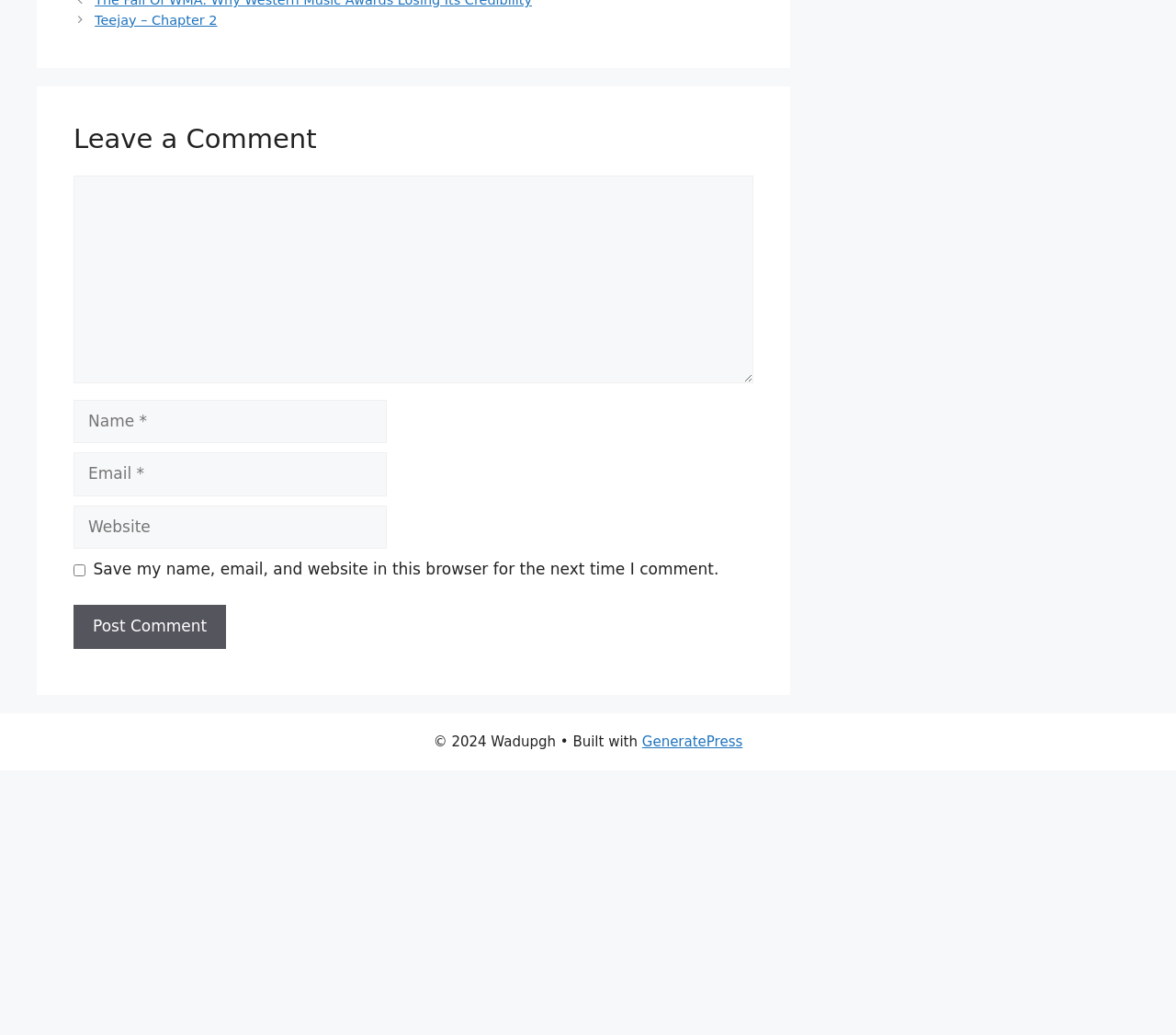Use a single word or phrase to answer the question:
What is the purpose of the comment section?

To leave a comment